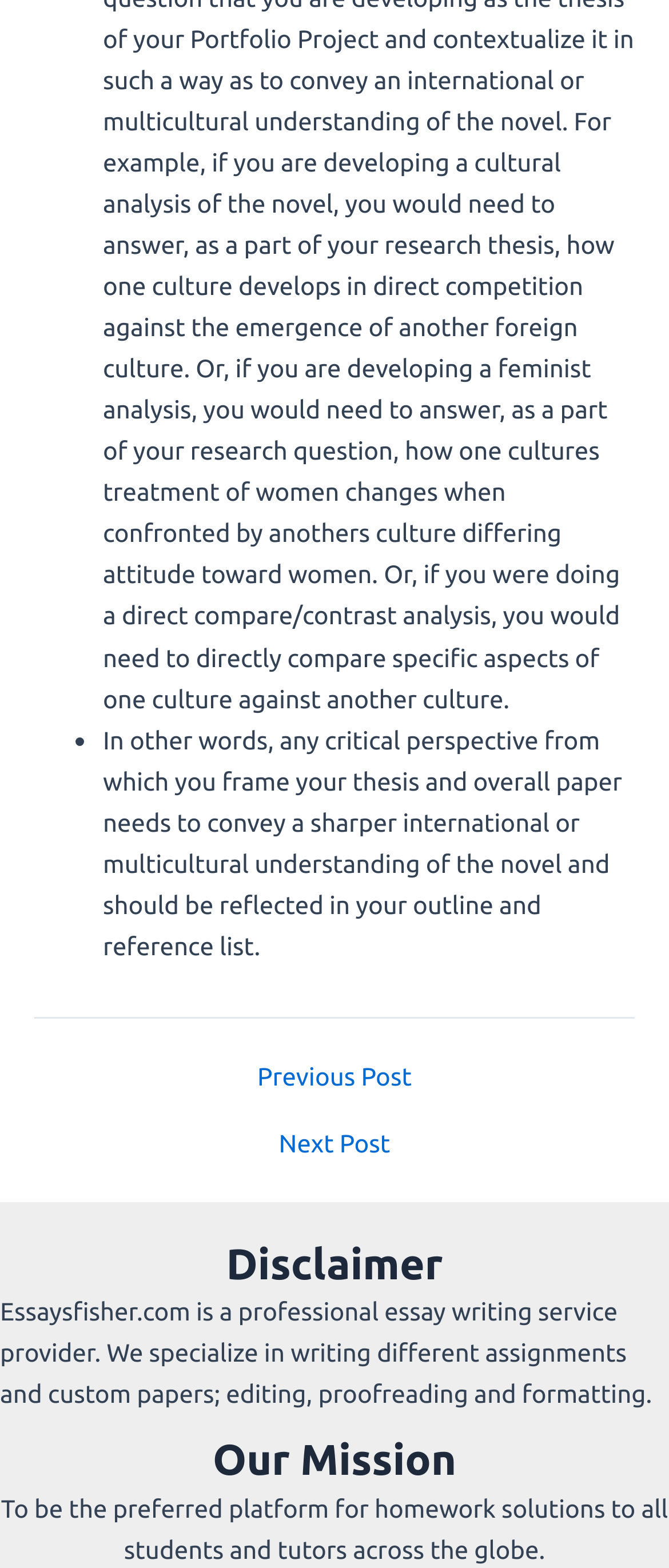Given the description of a UI element: "Next Post →", identify the bounding box coordinates of the matching element in the webpage screenshot.

[0.074, 0.722, 0.926, 0.737]